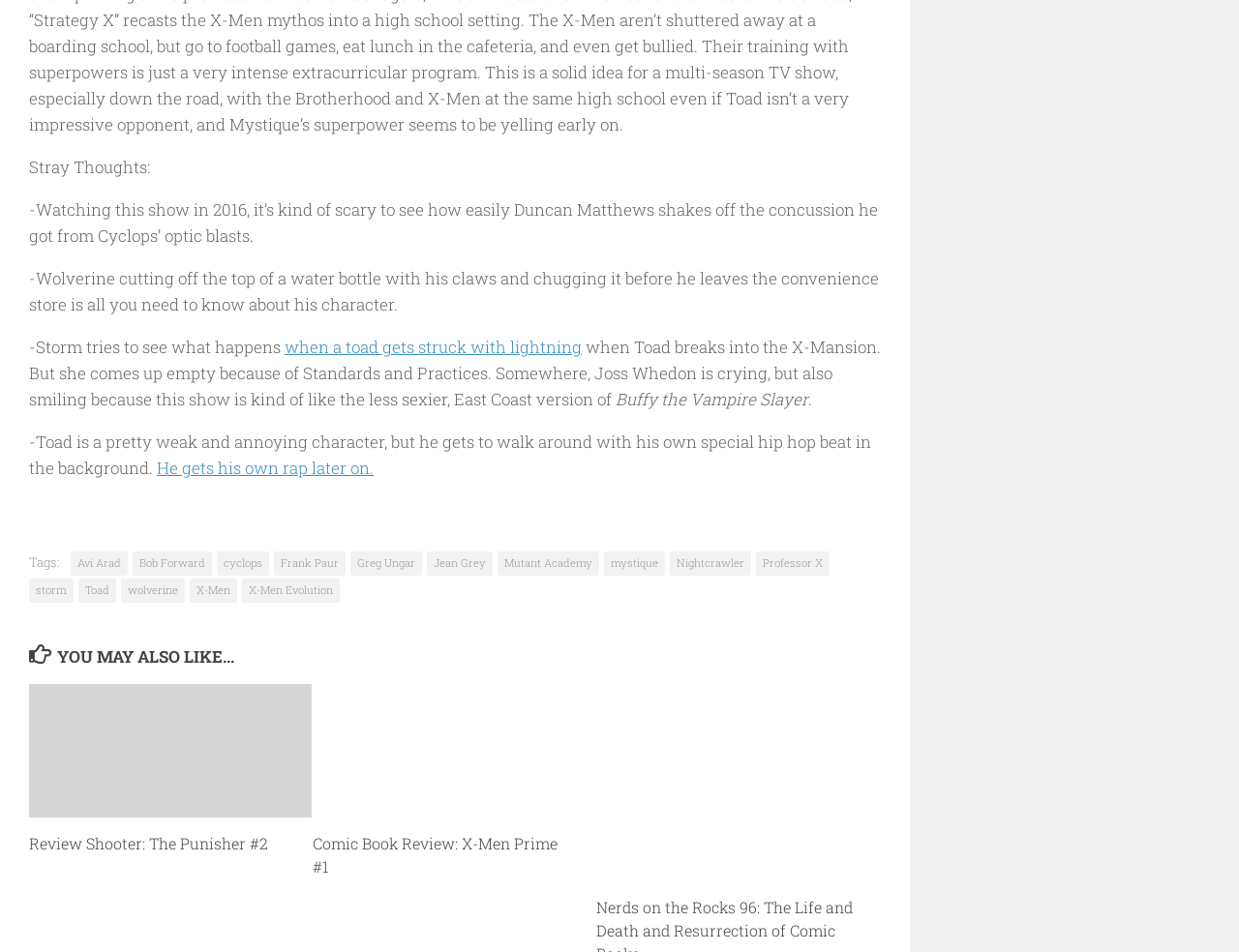What is the name of the character who tries to see what happens when a toad gets struck by lightning?
Use the information from the screenshot to give a comprehensive response to the question.

The name of the character who tries to see what happens when a toad gets struck by lightning can be inferred from the text '...Storm tries to see what happens...' and the link 'Storm' in the tags section.